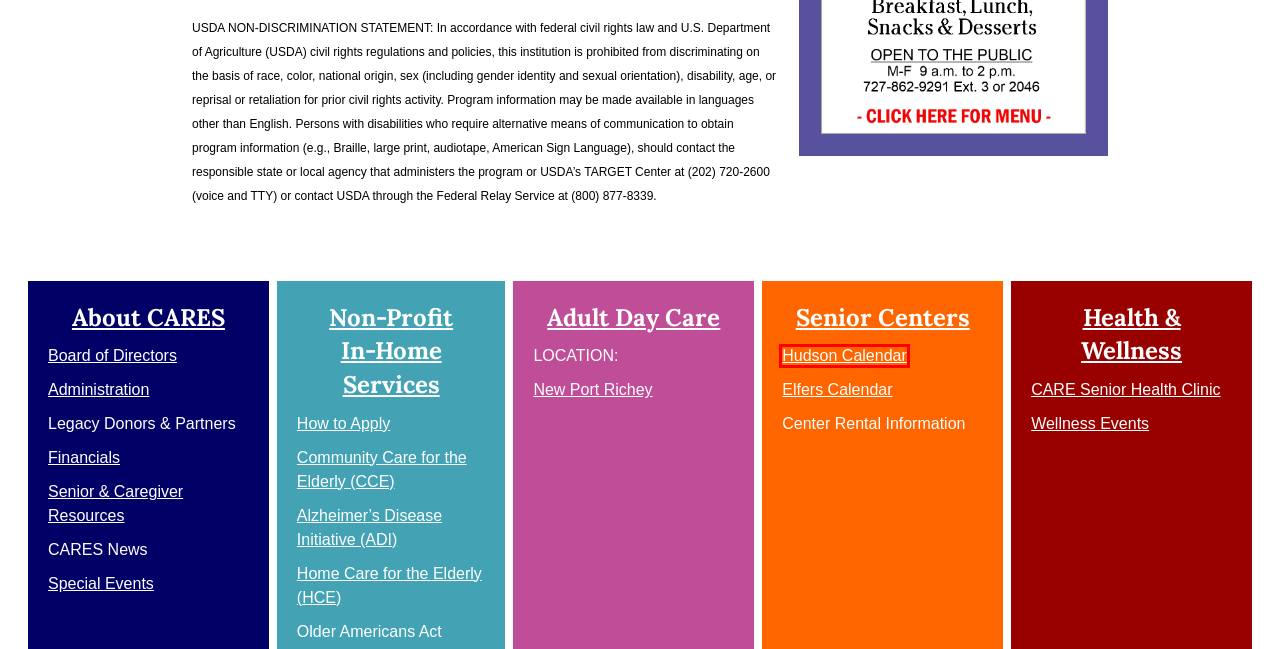Given a webpage screenshot with a UI element marked by a red bounding box, choose the description that best corresponds to the new webpage that will appear after clicking the element. The candidates are:
A. Board of Directors – CARES
B. CALENDAR – Hudson – CARES
C. Senior Centers – CARES
D. Volunteer Positions – CARES
E. News – CARES
F. In-Home Services – CARES
G. Financials – CARES
H. Payment Portal – CARES

B